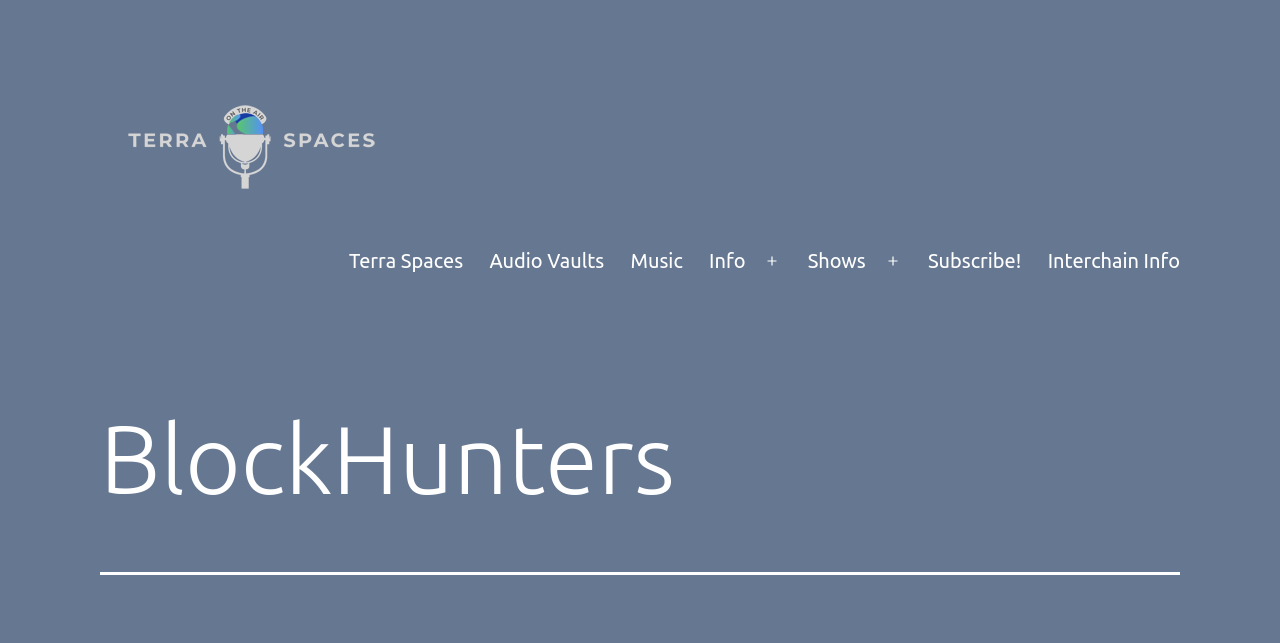How many images are there on the page?
From the screenshot, supply a one-word or short-phrase answer.

1